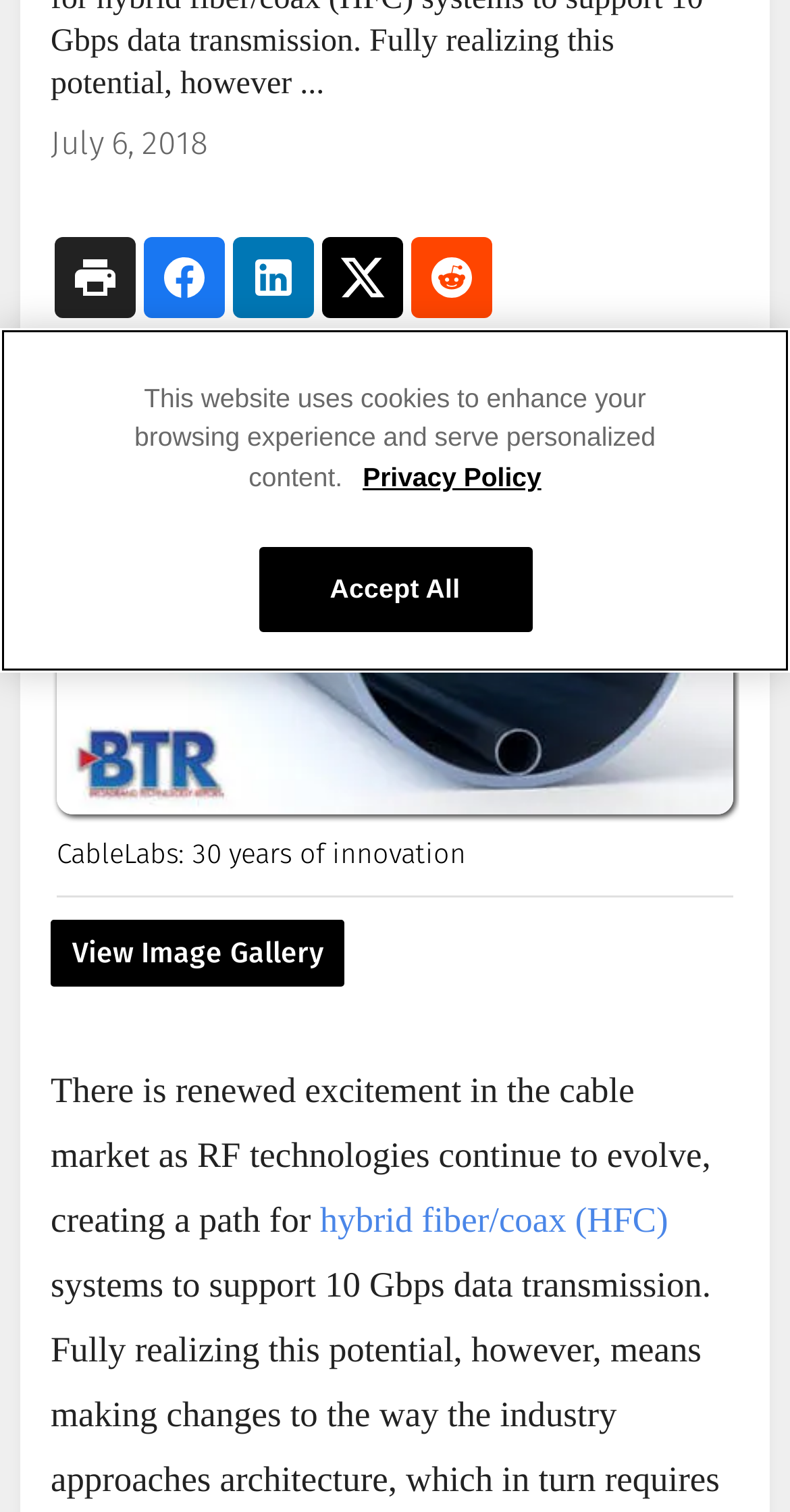Refer to the element description Webcasts and identify the corresponding bounding box in the screenshot. Format the coordinates as (top-left x, top-left y, bottom-right x, bottom-right y) with values in the range of 0 to 1.

[0.0, 0.279, 0.082, 0.324]